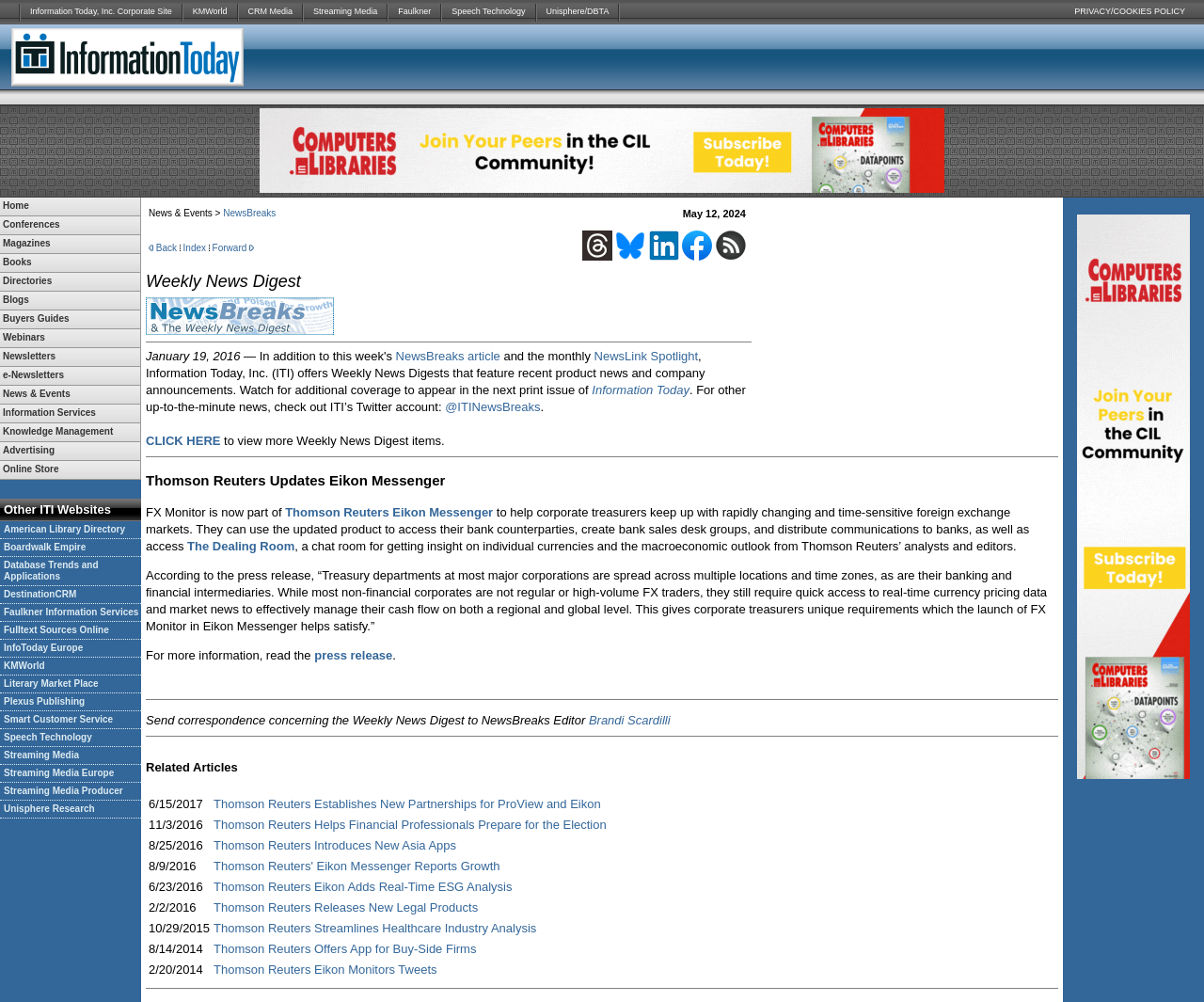Please identify the bounding box coordinates of the area that needs to be clicked to fulfill the following instruction: "Click PRIVACY/COOKIES POLICY."

[0.821, 0.0, 1.0, 0.024]